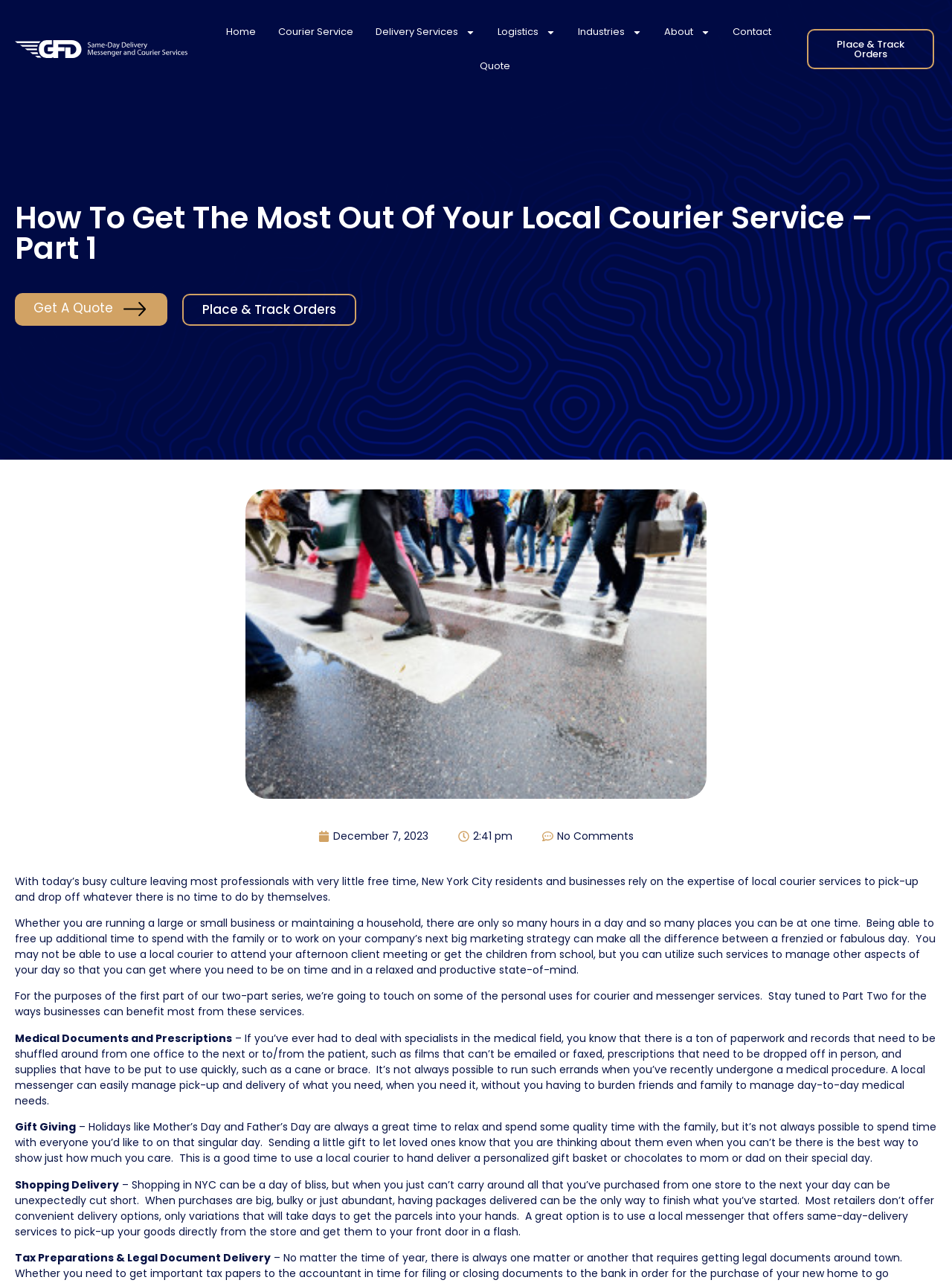Please respond to the question with a concise word or phrase:
Can a local courier help with same-day delivery?

Yes